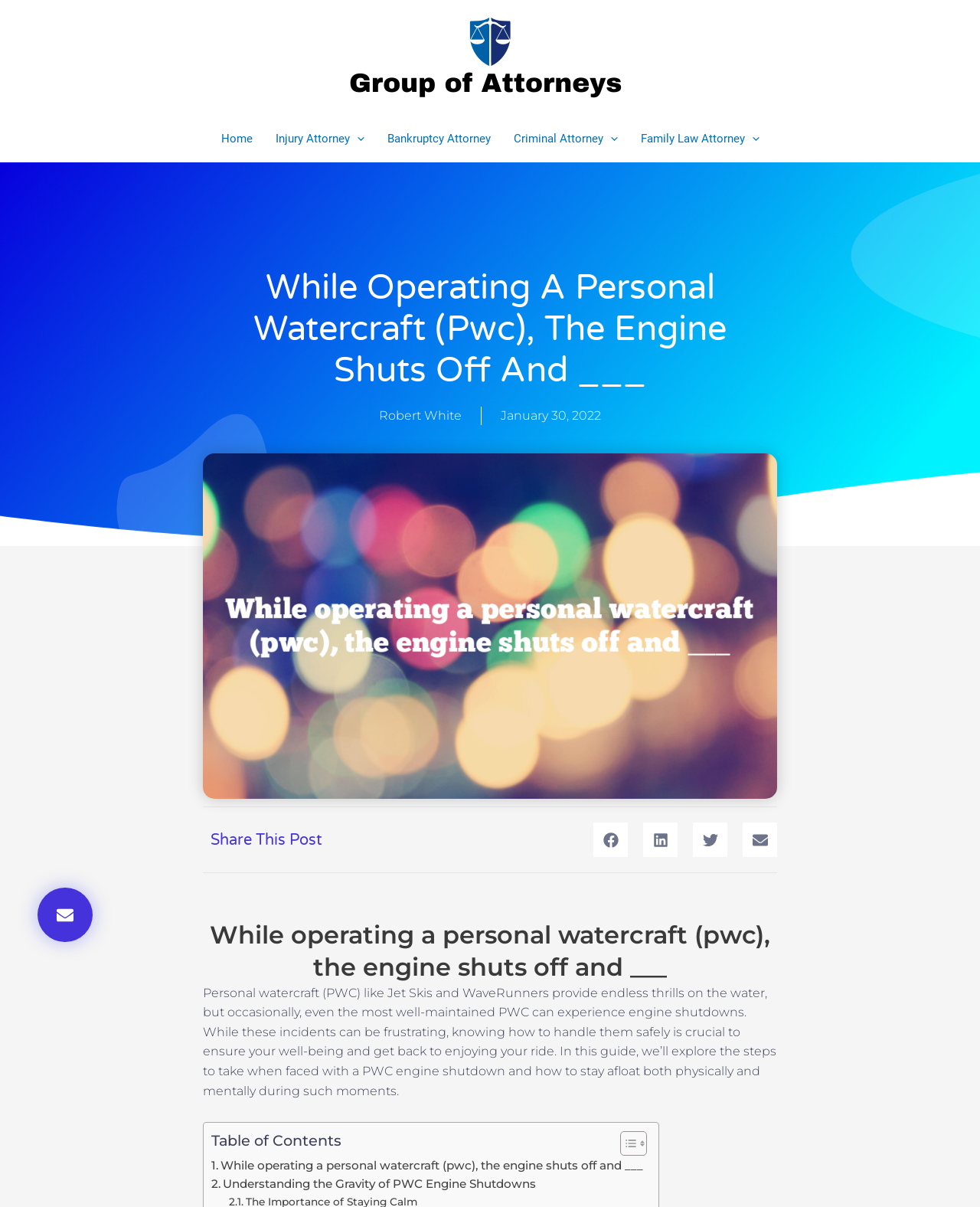Provide the bounding box coordinates of the HTML element described by the text: "Bankruptcy Attorney". The coordinates should be in the format [left, top, right, bottom] with values between 0 and 1.

[0.383, 0.096, 0.512, 0.134]